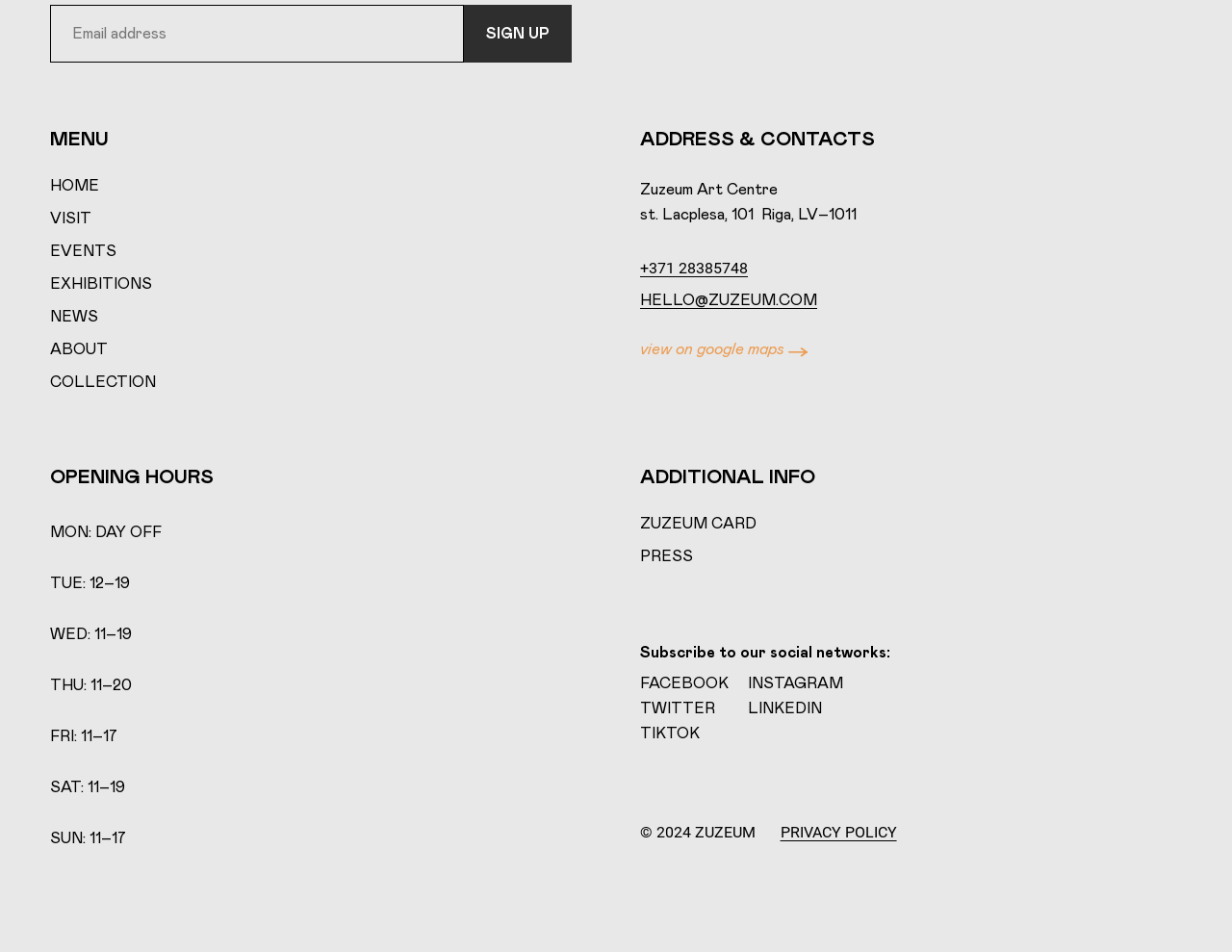Kindly determine the bounding box coordinates of the area that needs to be clicked to fulfill this instruction: "Call +371 28385748".

[0.52, 0.272, 0.607, 0.291]